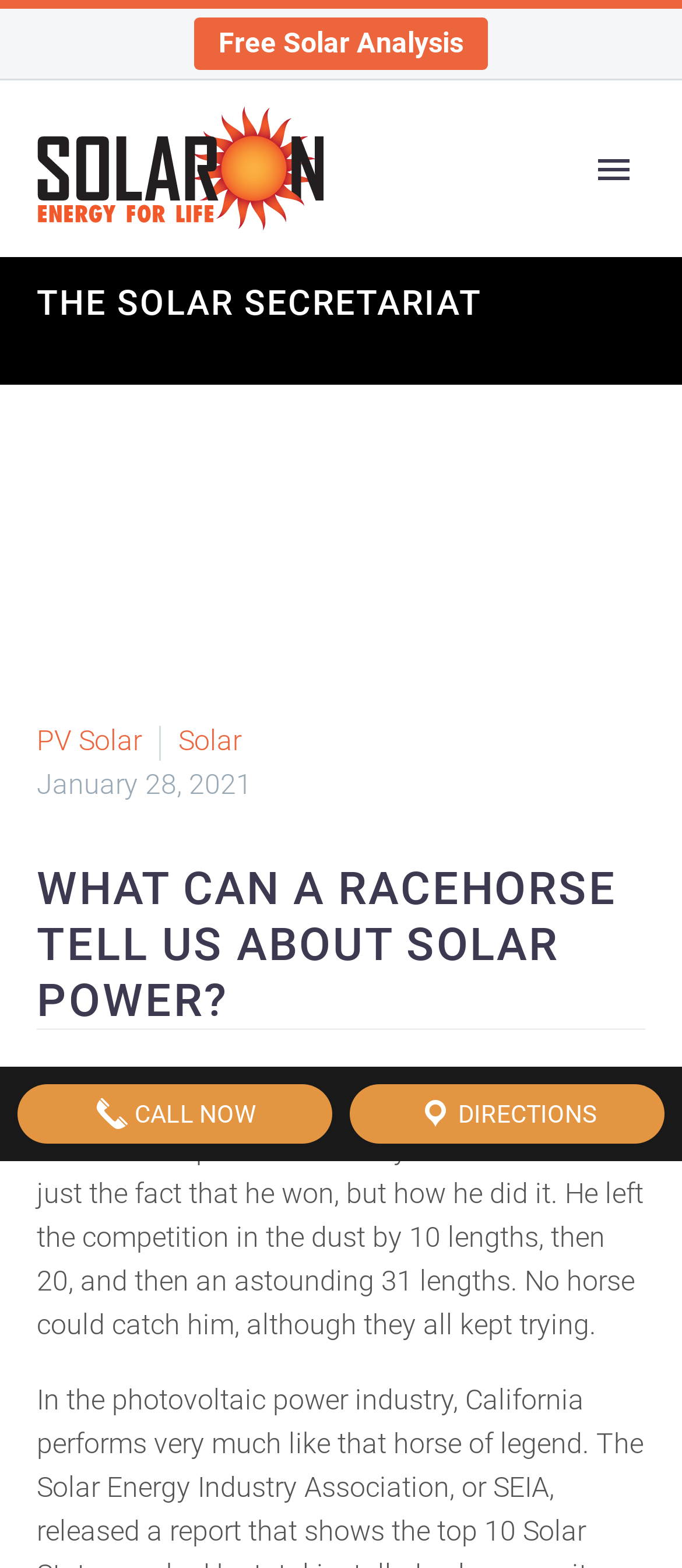Determine the bounding box for the UI element that matches this description: "North Carolina".

[0.262, 0.926, 0.523, 0.947]